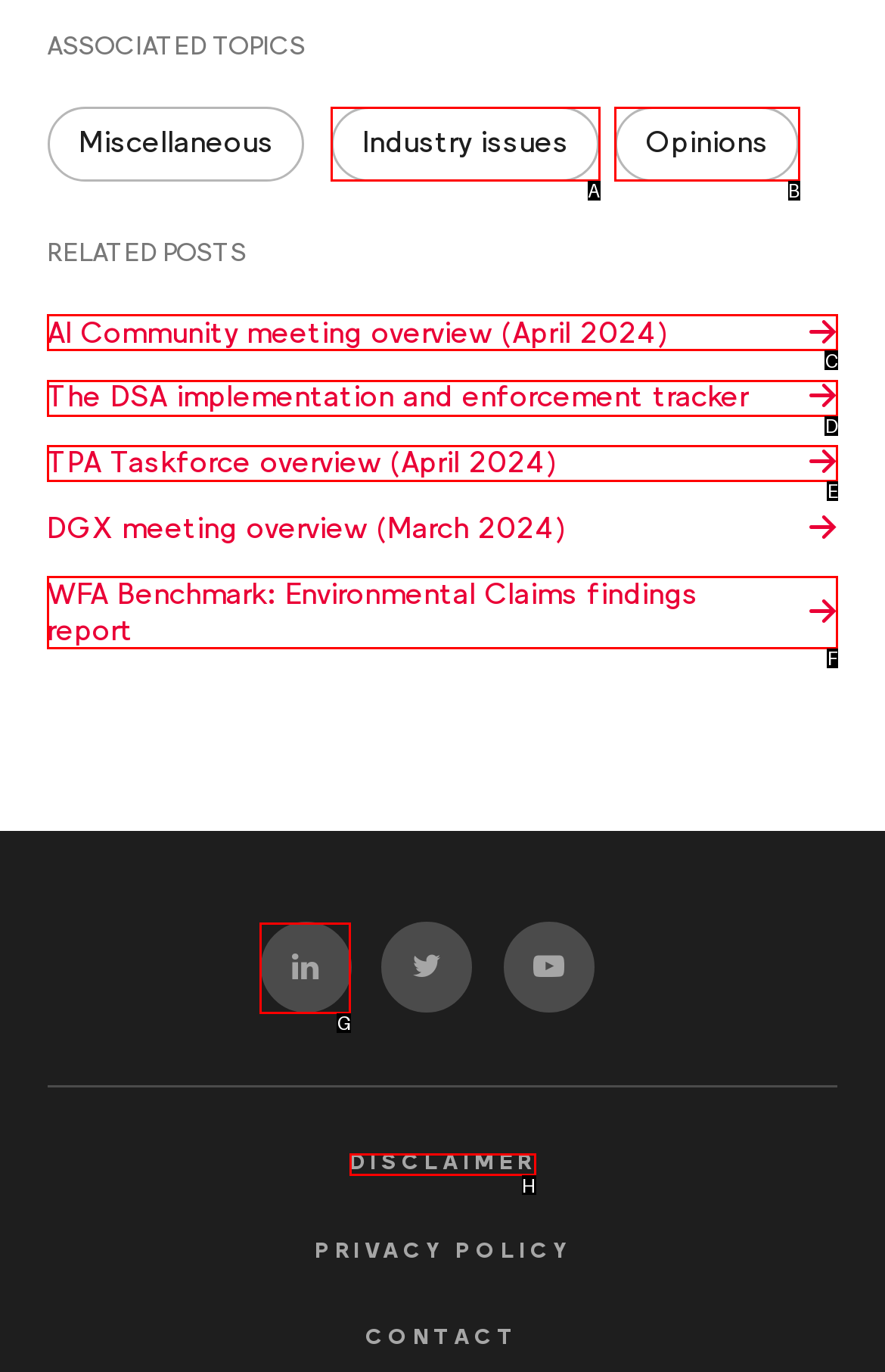Tell me the letter of the HTML element that best matches the description: TPA Taskforce overview (April 2024) from the provided options.

E